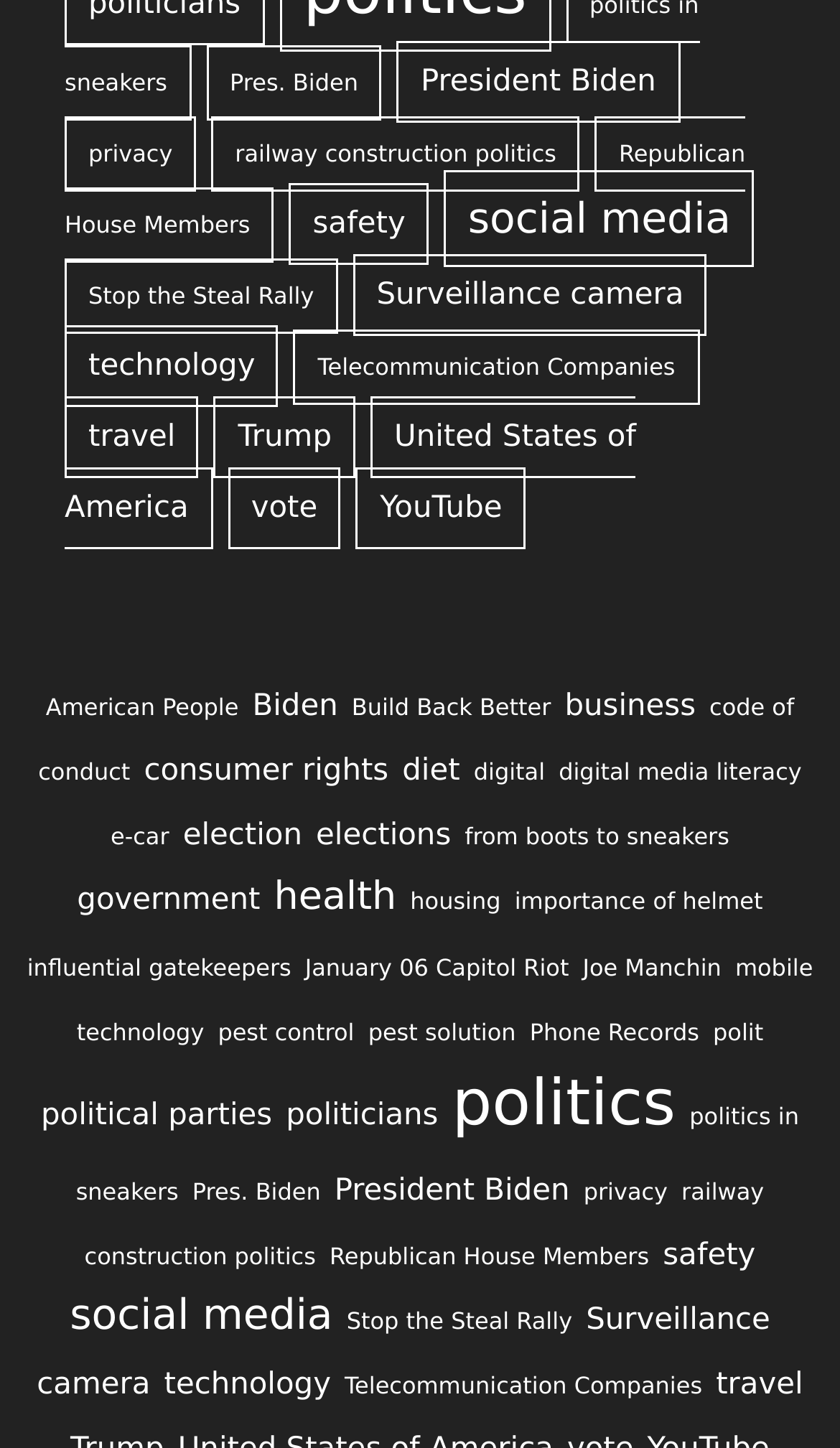Bounding box coordinates are specified in the format (top-left x, top-left y, bottom-right x, bottom-right y). All values are floating point numbers bounded between 0 and 1. Please provide the bounding box coordinate of the region this sentence describes: digital media literacy

[0.665, 0.523, 0.954, 0.543]